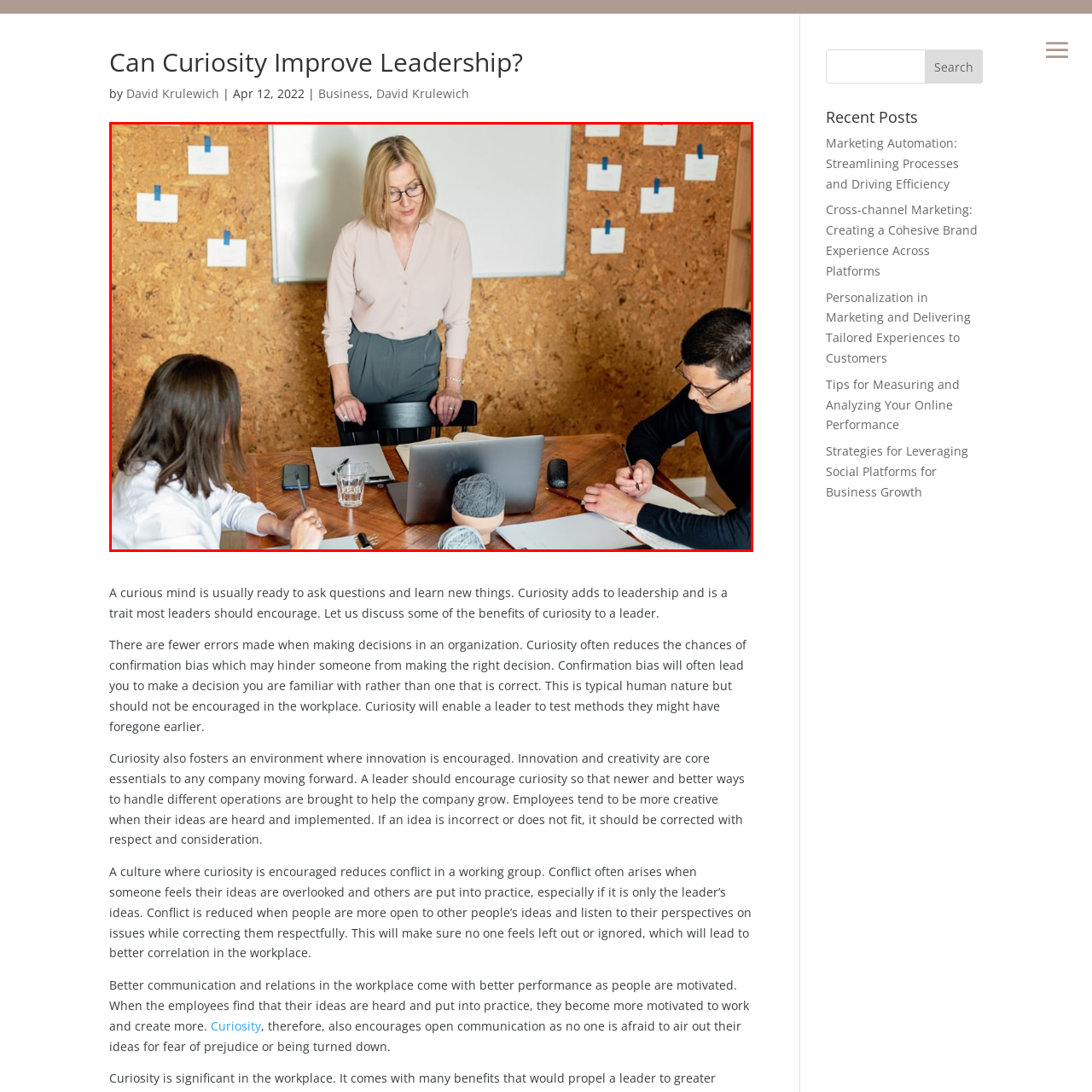Look at the area highlighted in the red box, What is on the wall behind the table? Please provide an answer in a single word or phrase.

A cork wall